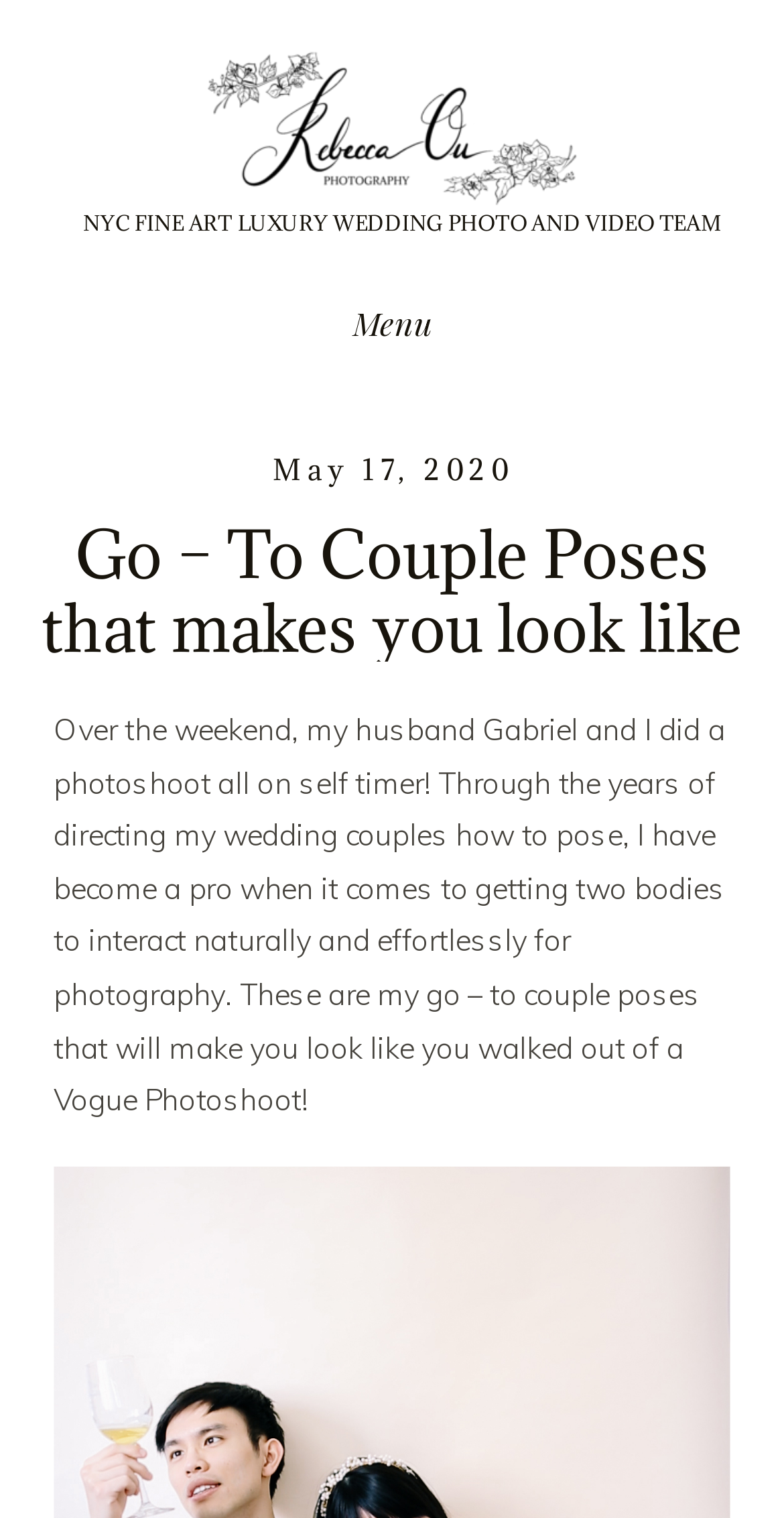Can you locate the main headline on this webpage and provide its text content?

NYC FINE ART LUXURY WEDDING PHOTO AND VIDEO TEAM